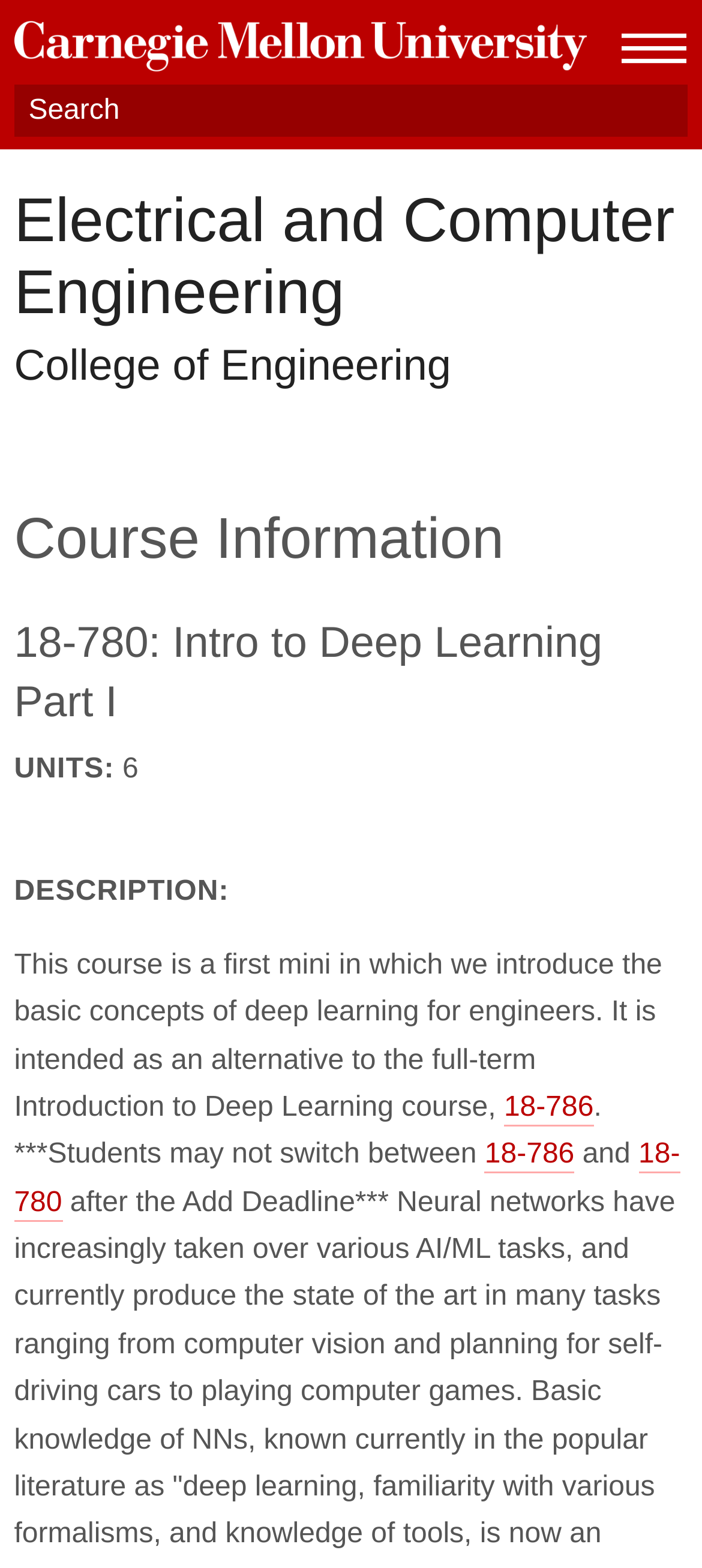What is the name of the department?
Based on the image, provide a one-word or brief-phrase response.

Electrical and Computer Engineering